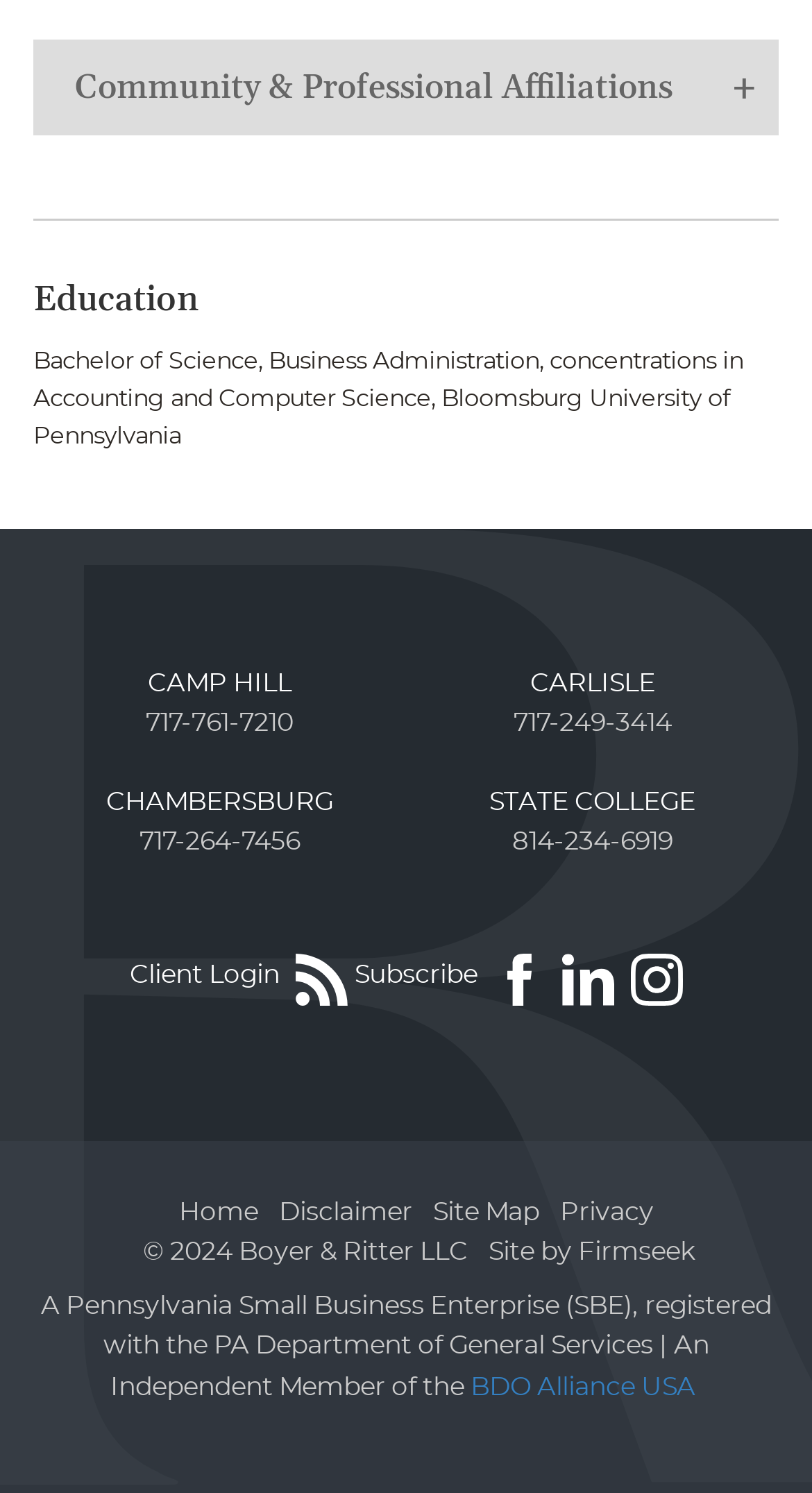Please find the bounding box coordinates of the element's region to be clicked to carry out this instruction: "Click on Client Login".

[0.16, 0.641, 0.345, 0.668]